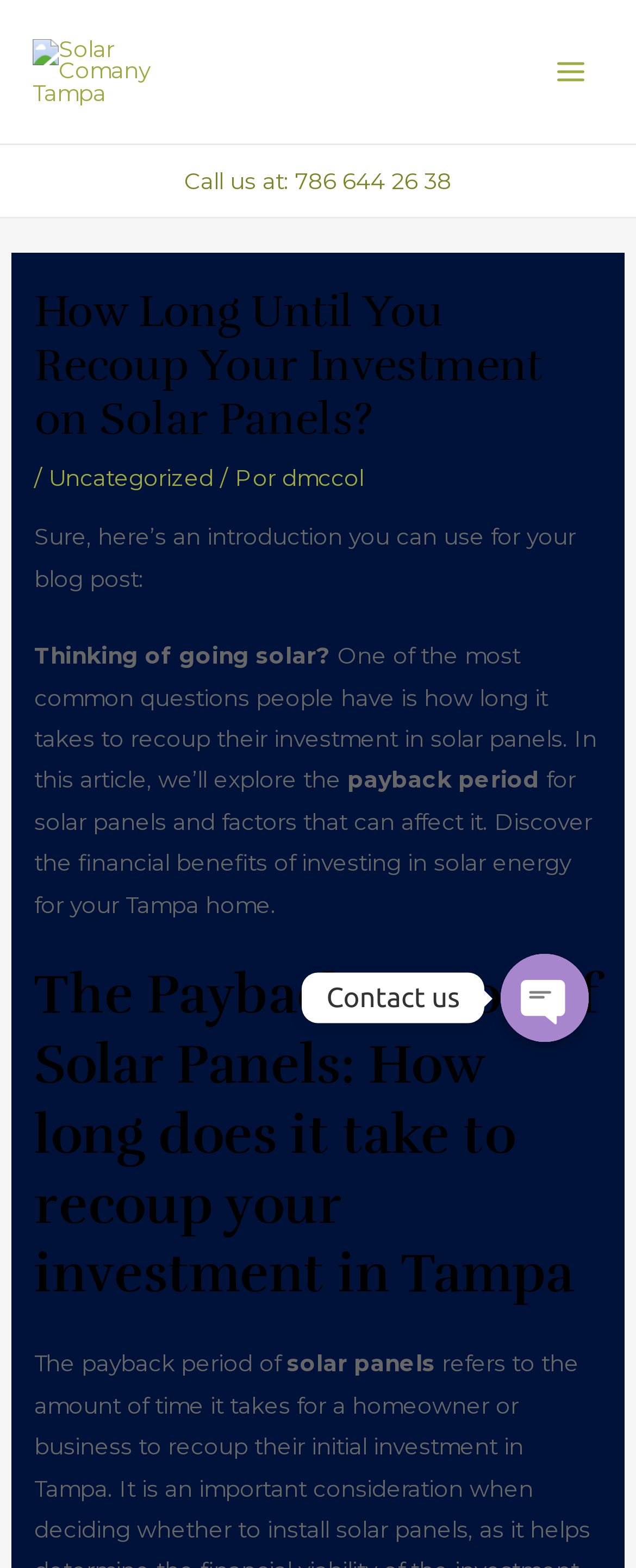What is the phone number to call?
Refer to the image and provide a thorough answer to the question.

I found the phone number by looking at the static text element that says 'Call us at: 786 644 26 38' located at the top of the webpage.